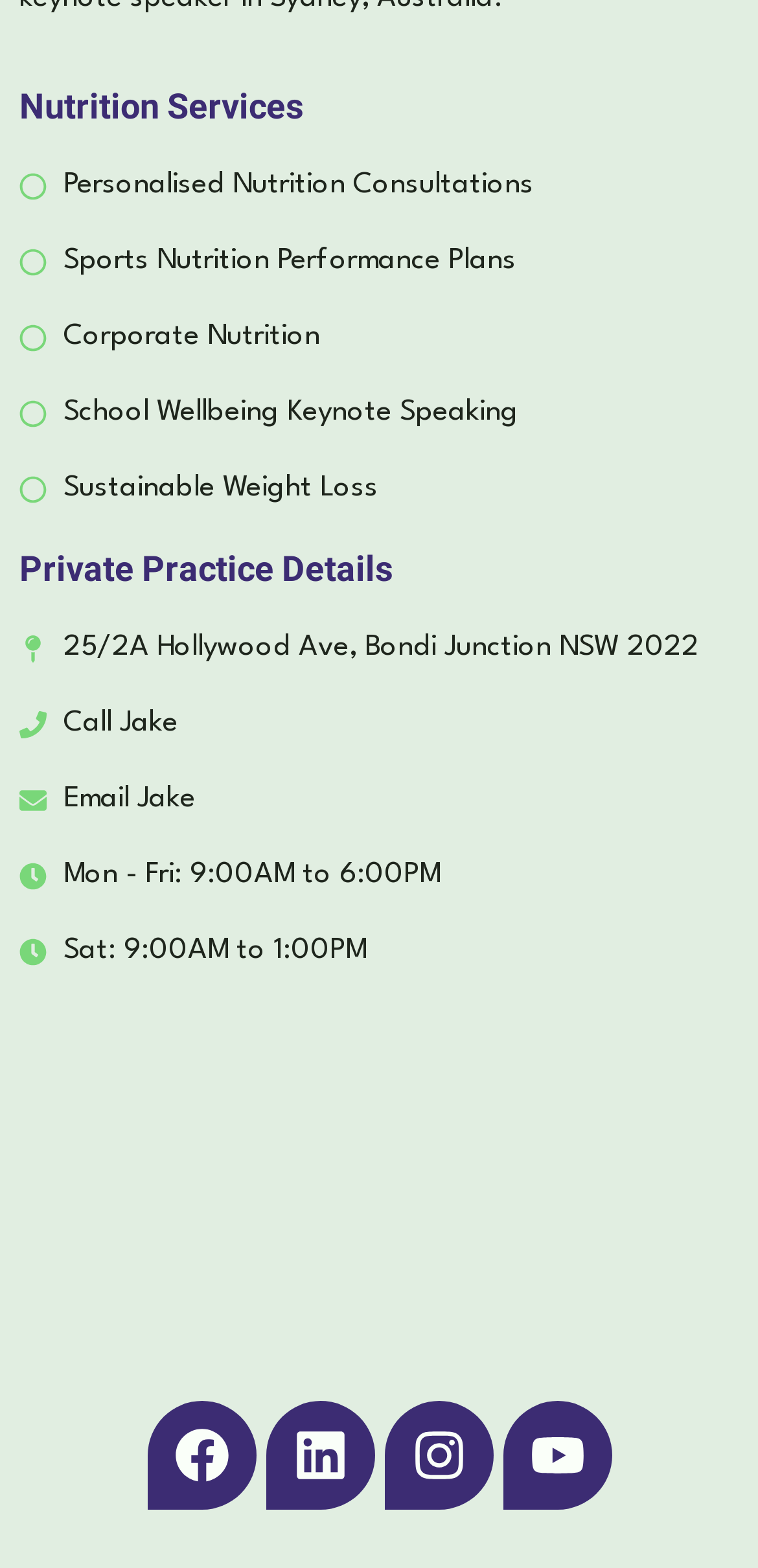Please identify the bounding box coordinates of the element's region that should be clicked to execute the following instruction: "Visit Jake's Facebook page". The bounding box coordinates must be four float numbers between 0 and 1, i.e., [left, top, right, bottom].

[0.194, 0.893, 0.337, 0.962]